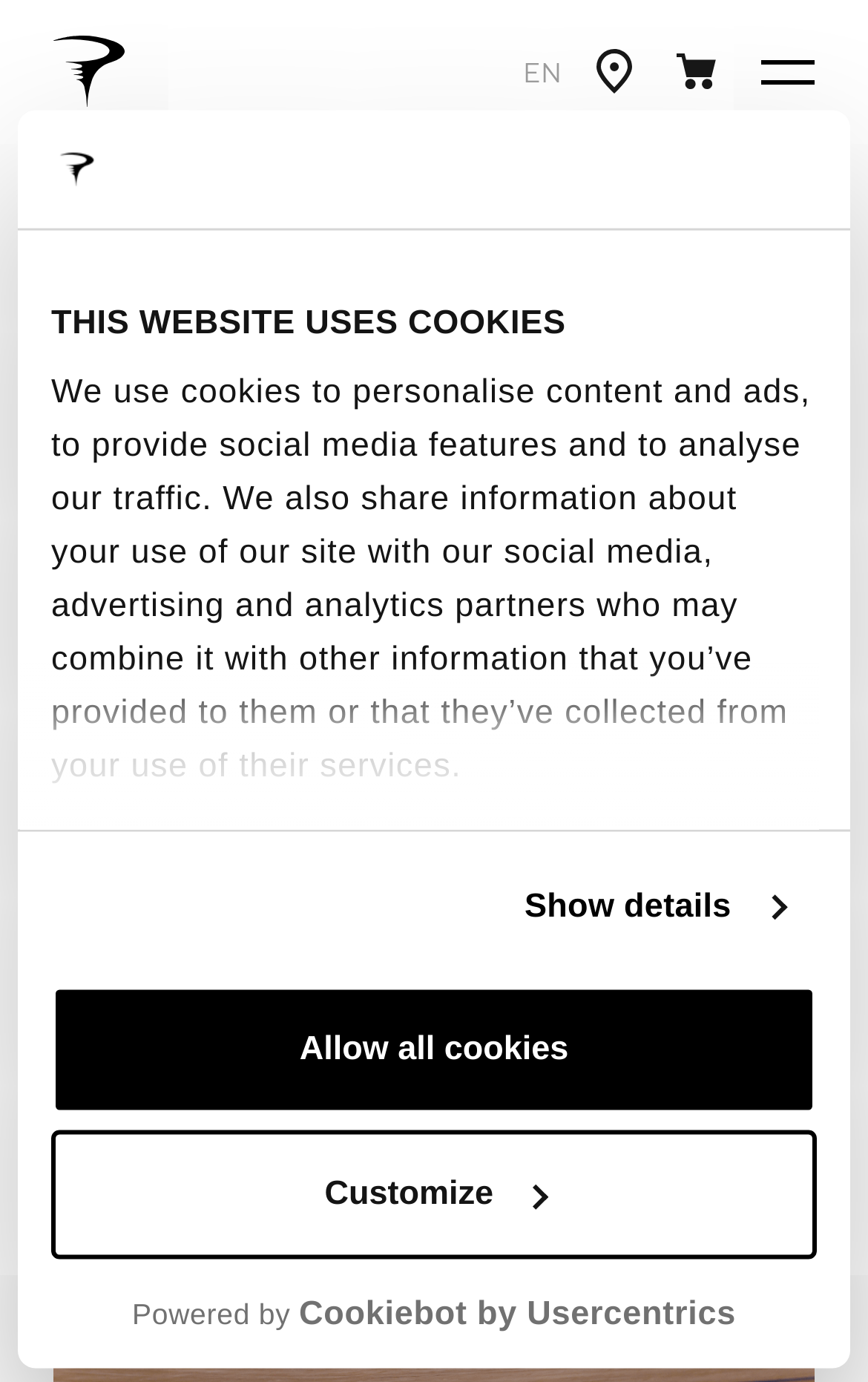What is the date mentioned on the webpage?
Look at the image and respond to the question as thoroughly as possible.

The webpage displays the date 4 AUG 2021, which is likely the date of the Olympic event or the publication date of the article.